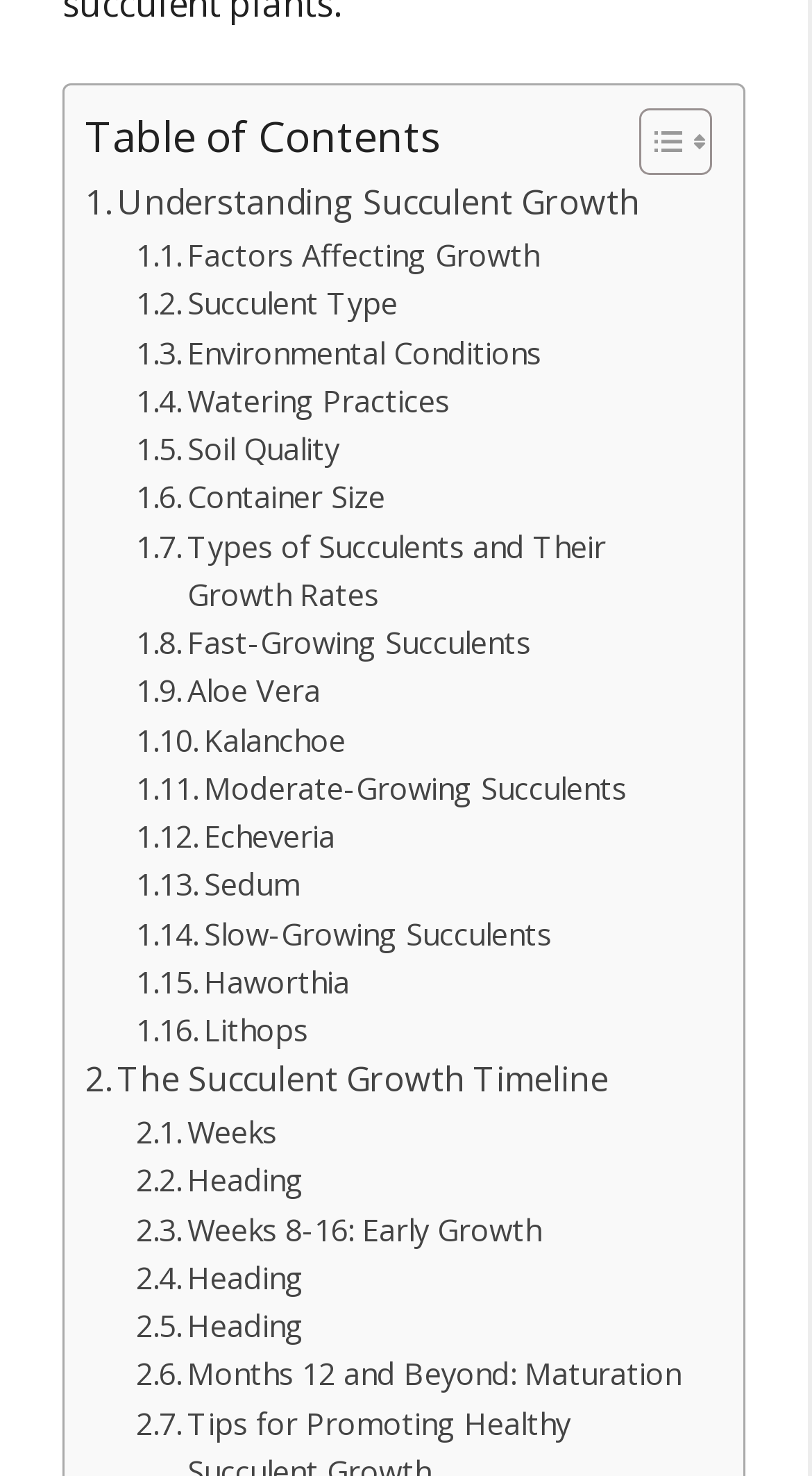Find the UI element described as: "Toggle" and predict its bounding box coordinates. Ensure the coordinates are four float numbers between 0 and 1, [left, top, right, bottom].

[0.749, 0.072, 0.864, 0.12]